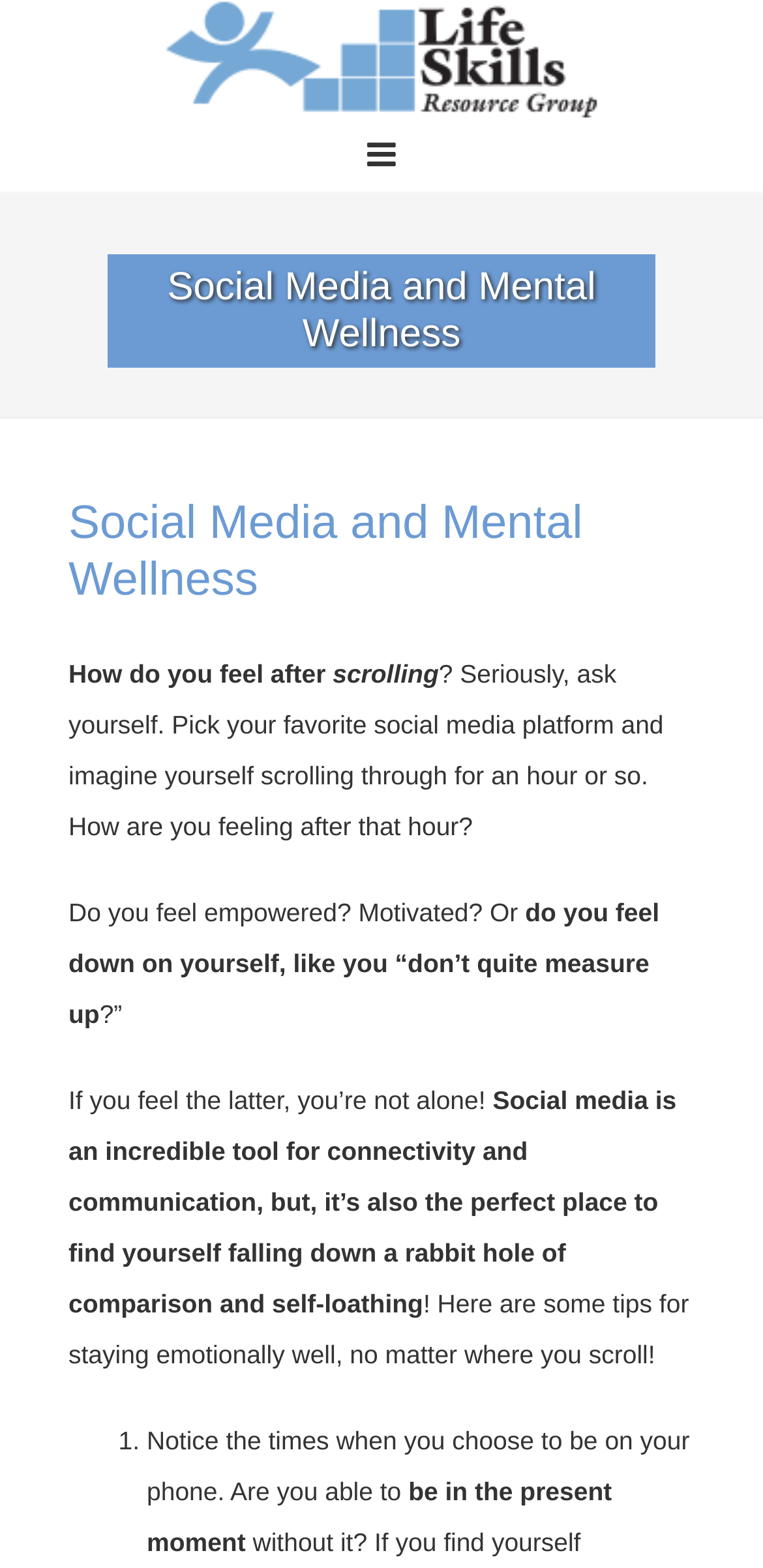What is the topic of discussion on this webpage?
Using the visual information, reply with a single word or short phrase.

Social media and mental wellness